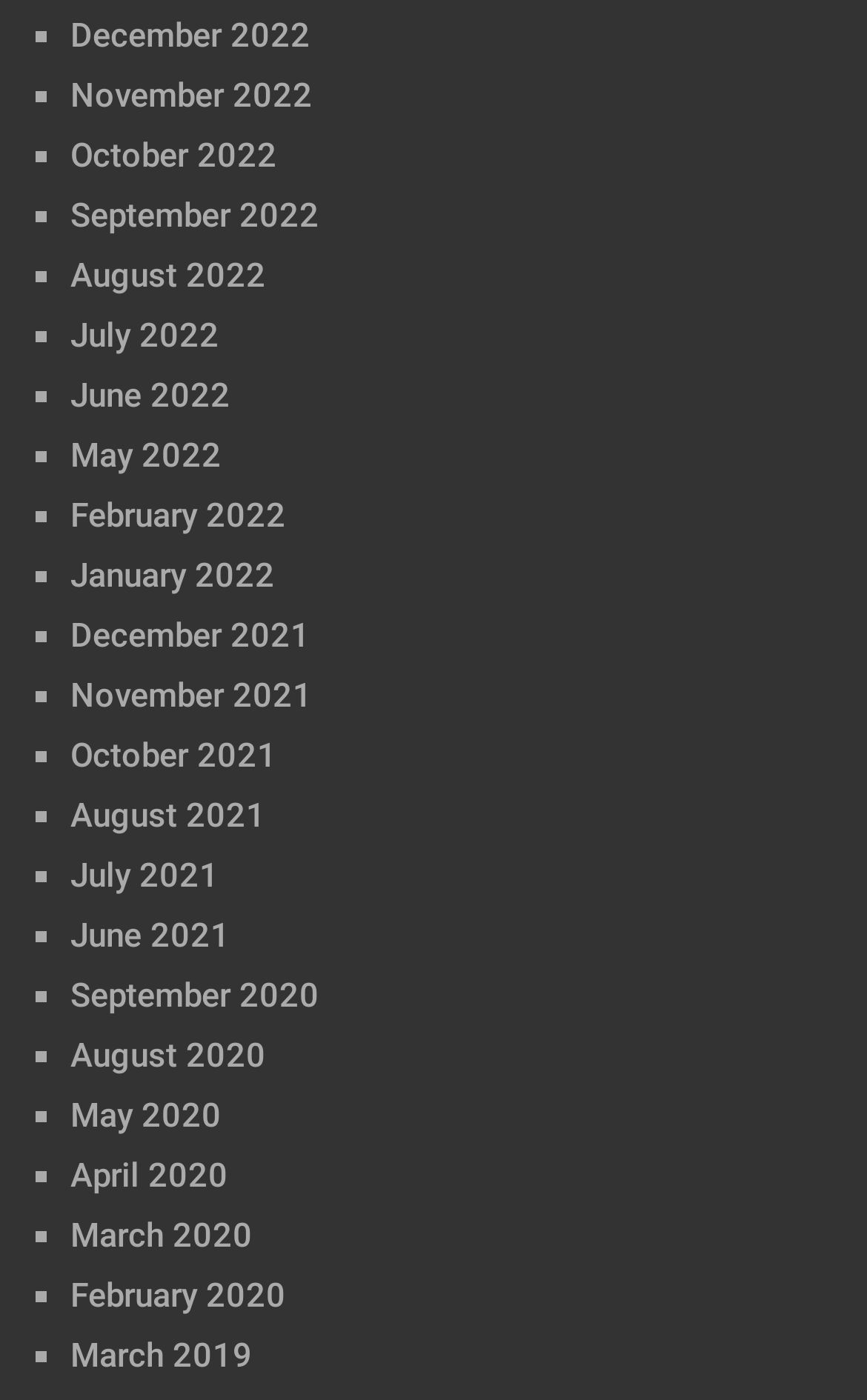What is the earliest month listed?
Please use the image to provide an in-depth answer to the question.

By scanning the list of links, I found that the earliest month listed is March 2019, which is the last link in the list.